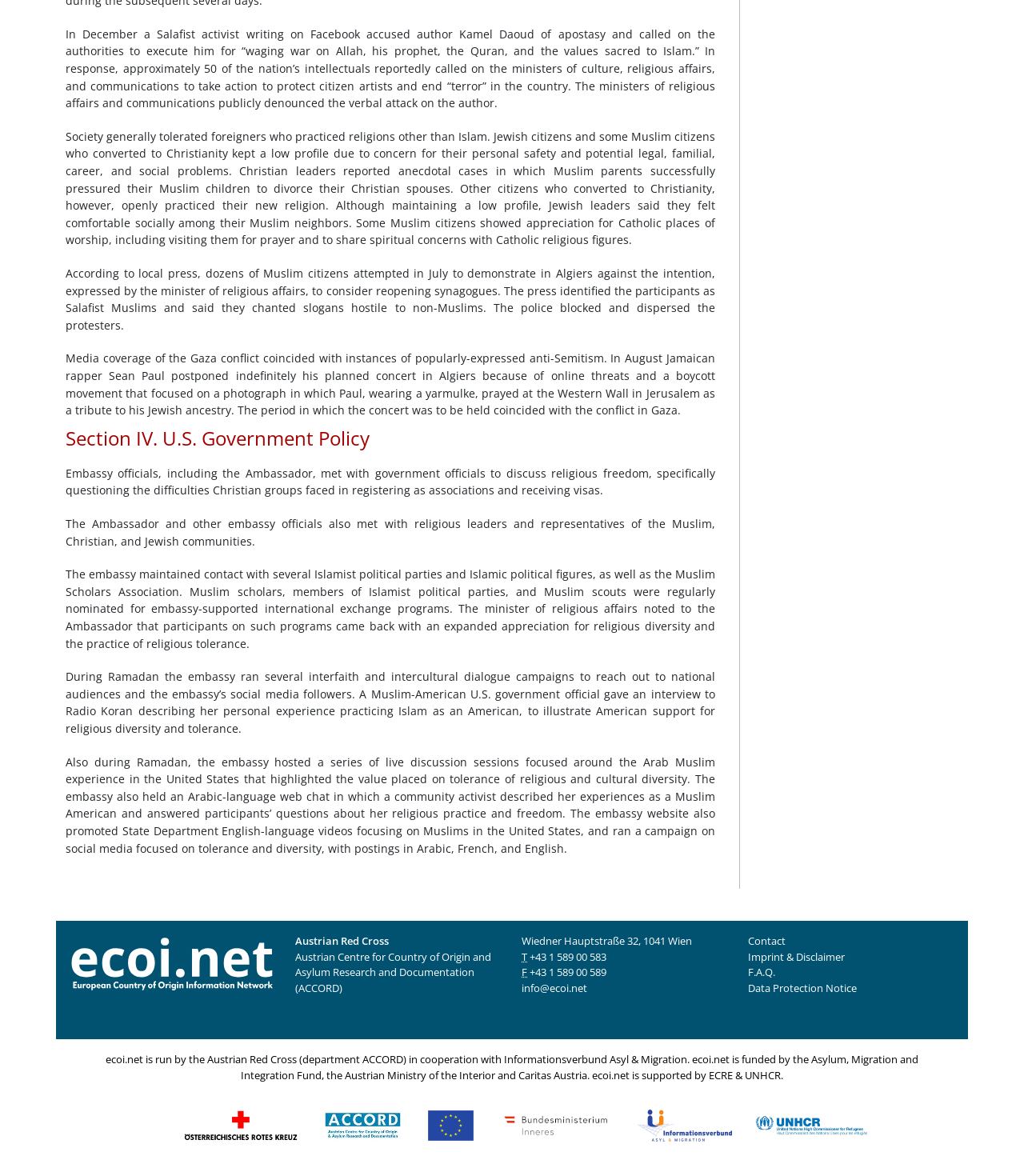Show the bounding box coordinates of the region that should be clicked to follow the instruction: "read the imprint and disclaimer."

[0.73, 0.807, 0.825, 0.82]